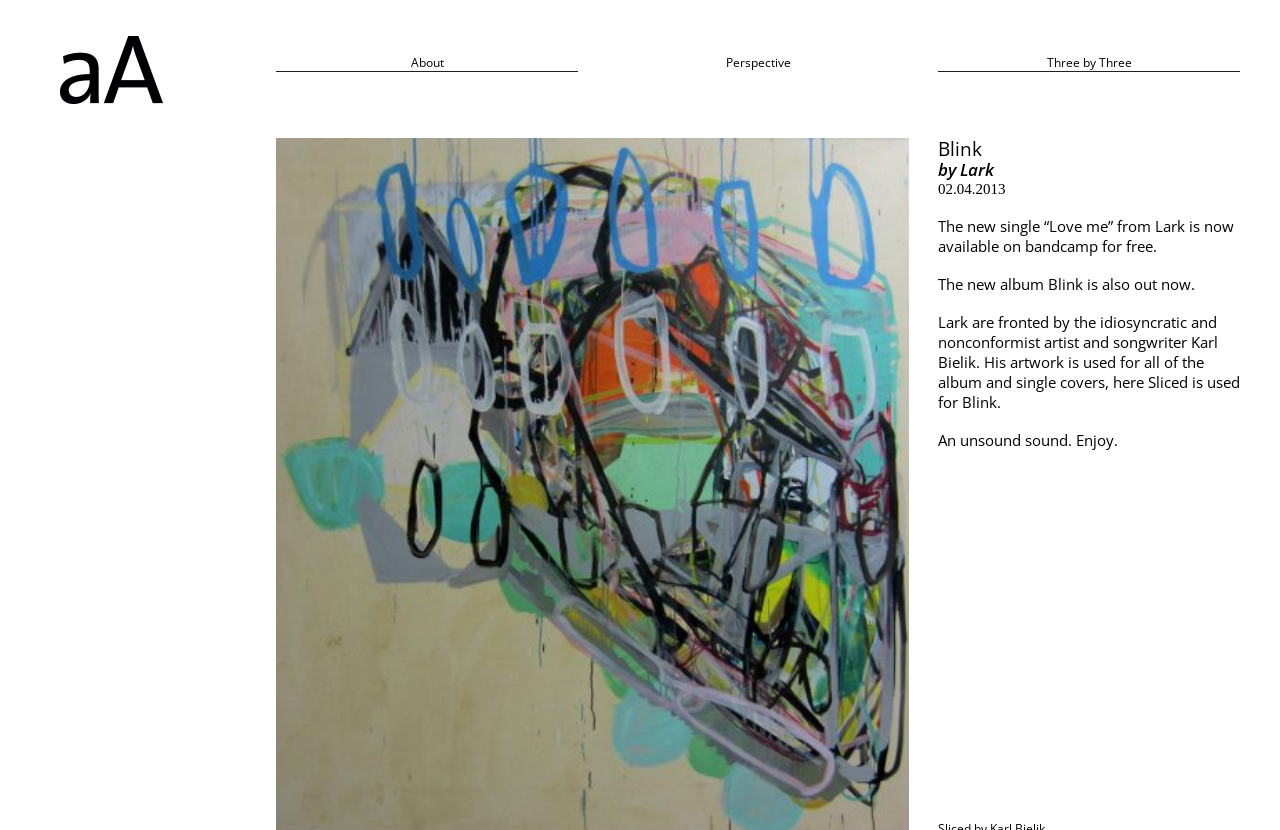What is used for all of the album and single covers?
Please provide a single word or phrase based on the screenshot.

Karl Bielik's artwork